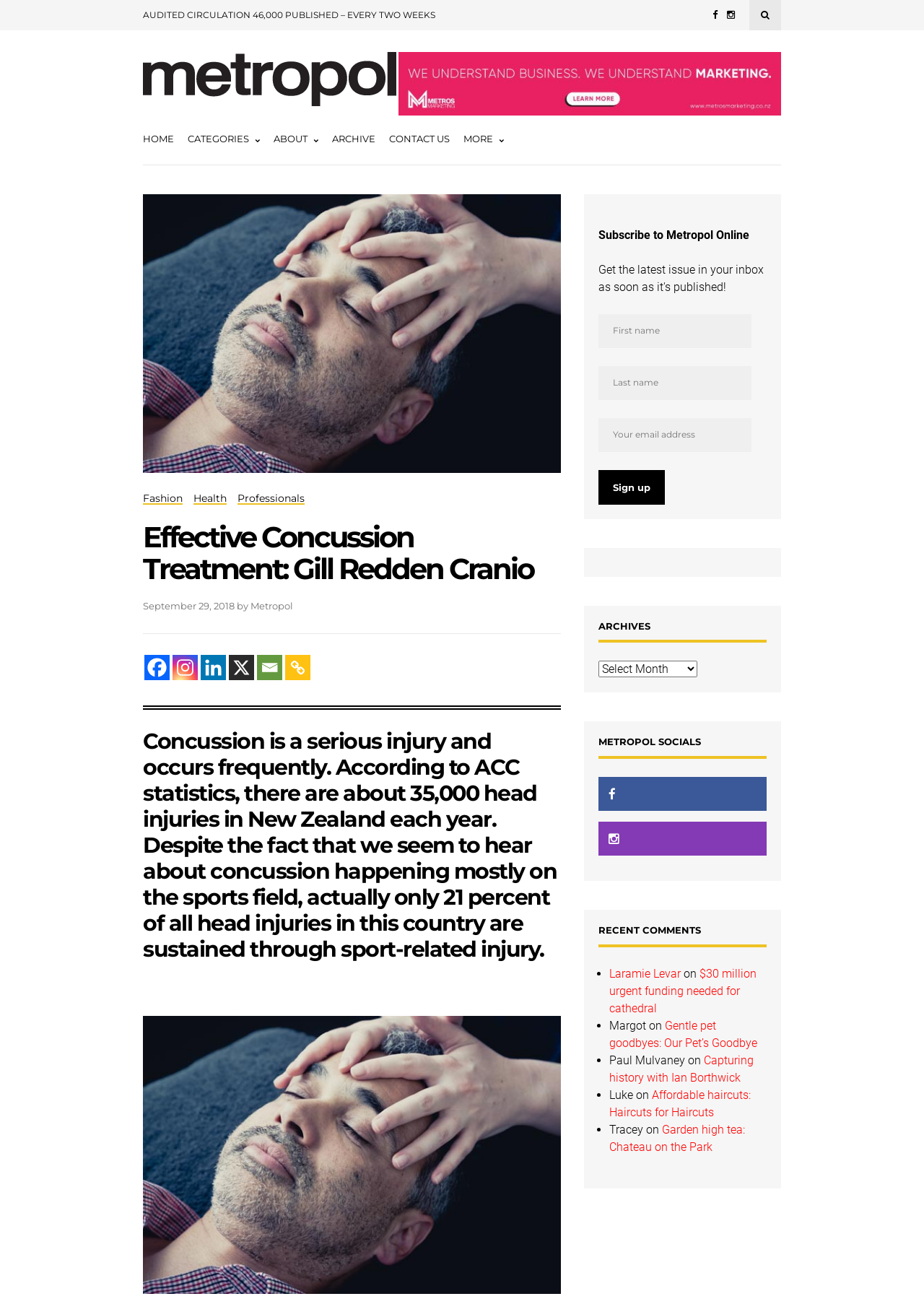Please examine the image and answer the question with a detailed explanation:
What is the topic of the main article?

The main article on the webpage is about concussion treatment, as indicated by the heading 'Concussion is a serious injury and occurs frequently...'.